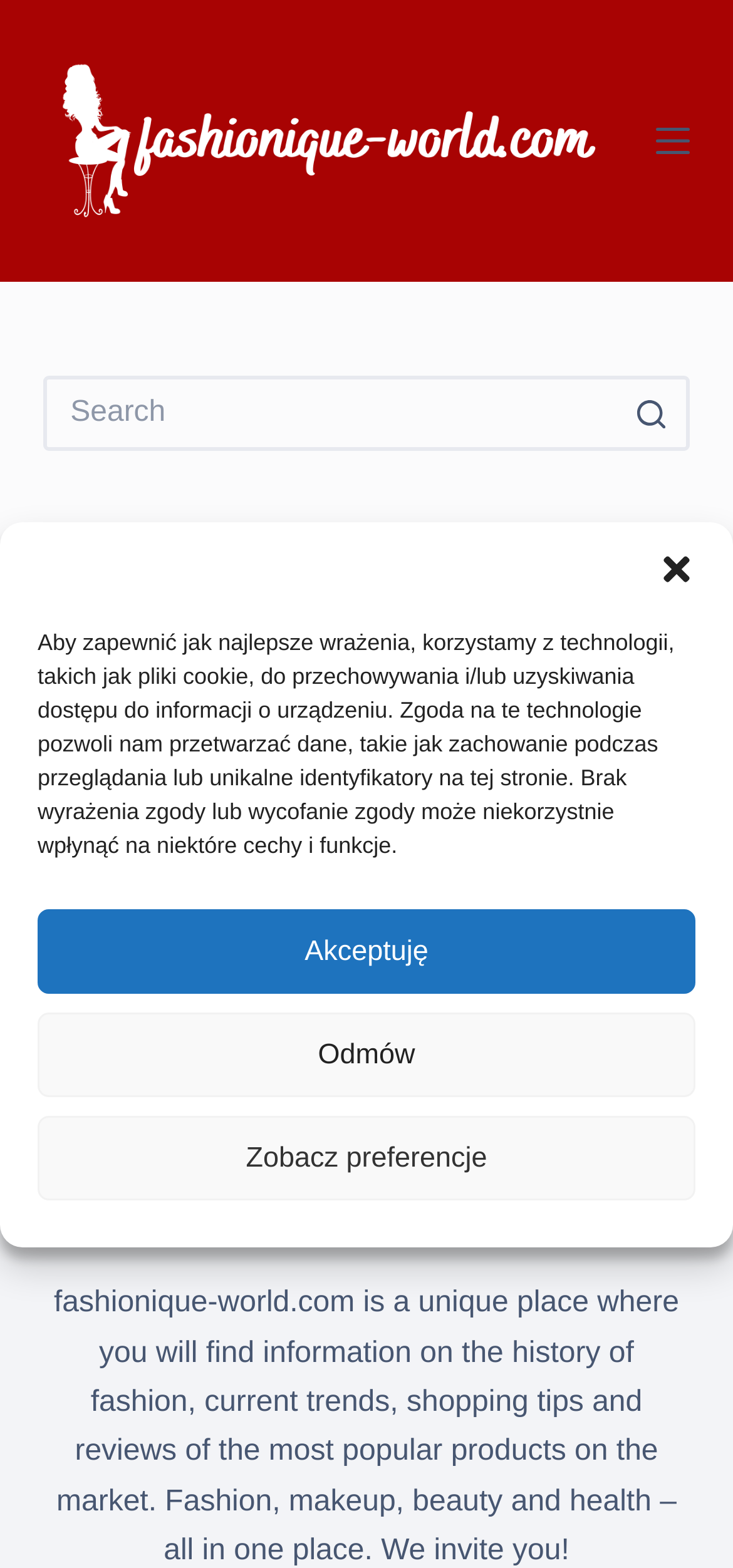What is the purpose of the website?
Observe the image and answer the question with a one-word or short phrase response.

To provide information on fashion, trends, and styling